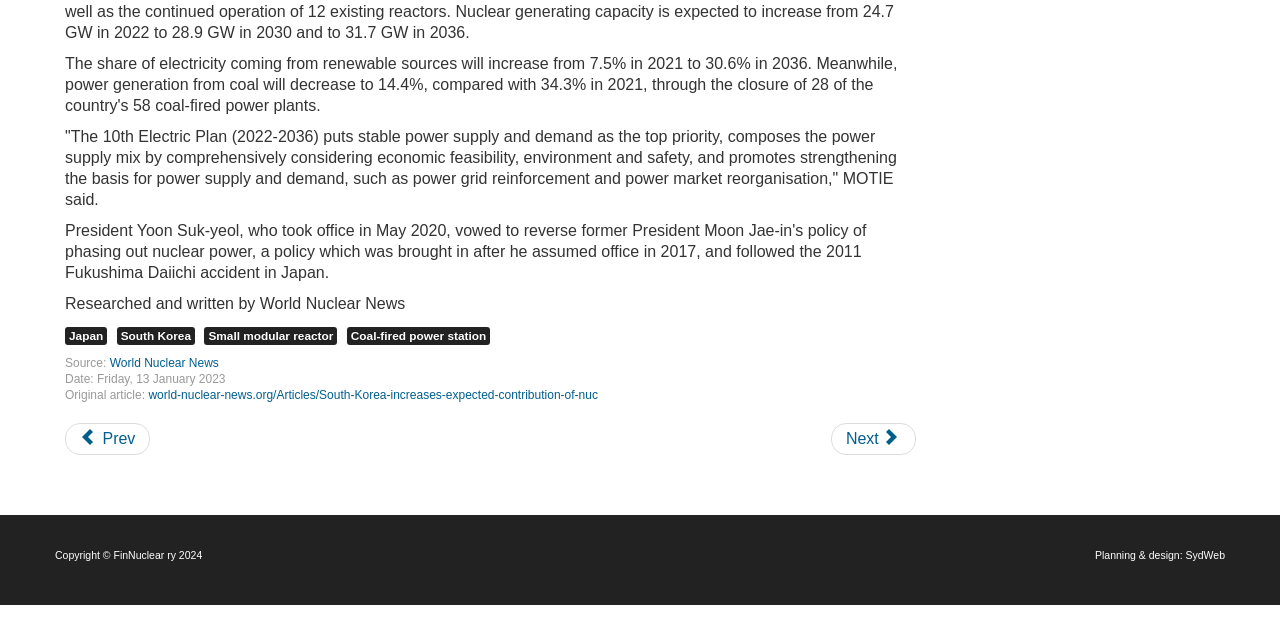Please specify the bounding box coordinates in the format (top-left x, top-left y, bottom-right x, bottom-right y), with values ranging from 0 to 1. Identify the bounding box for the UI component described as follows: Prev

[0.051, 0.661, 0.117, 0.711]